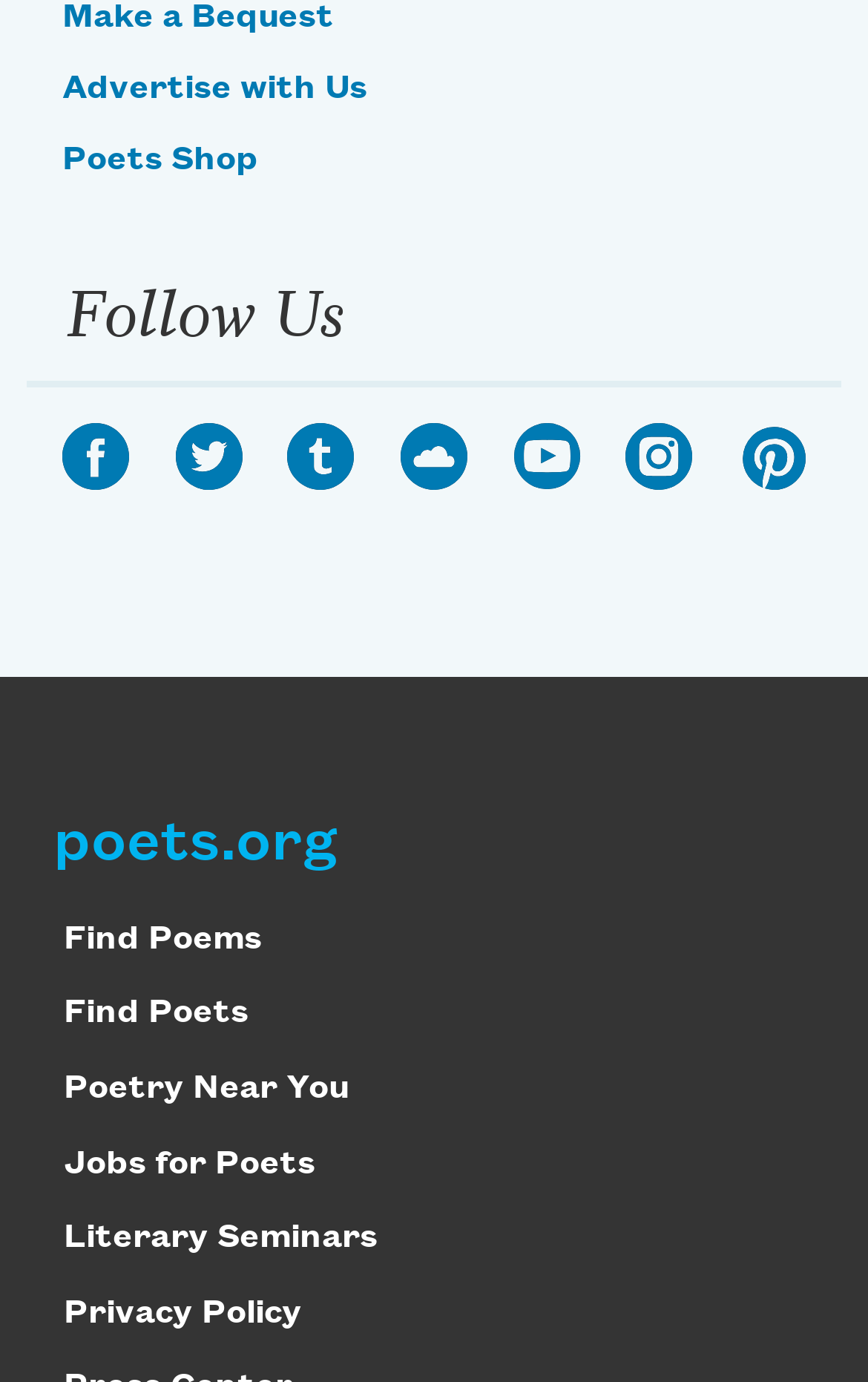Please predict the bounding box coordinates of the element's region where a click is necessary to complete the following instruction: "Find Poems". The coordinates should be represented by four float numbers between 0 and 1, i.e., [left, top, right, bottom].

[0.074, 0.667, 0.302, 0.692]